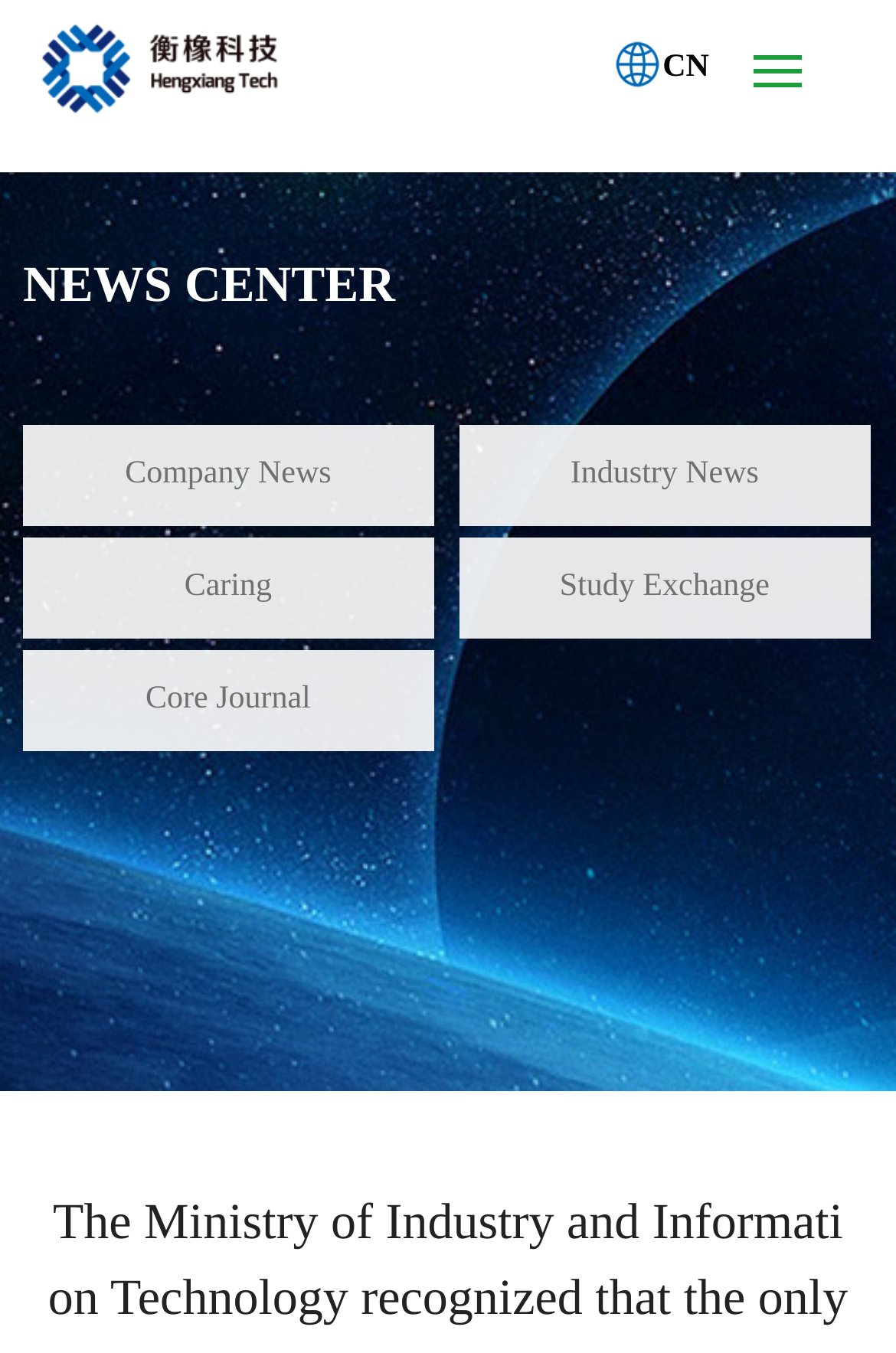Identify the bounding box coordinates for the element that needs to be clicked to fulfill this instruction: "learn about technology". Provide the coordinates in the format of four float numbers between 0 and 1: [left, top, right, bottom].

[0.051, 0.399, 0.909, 0.436]